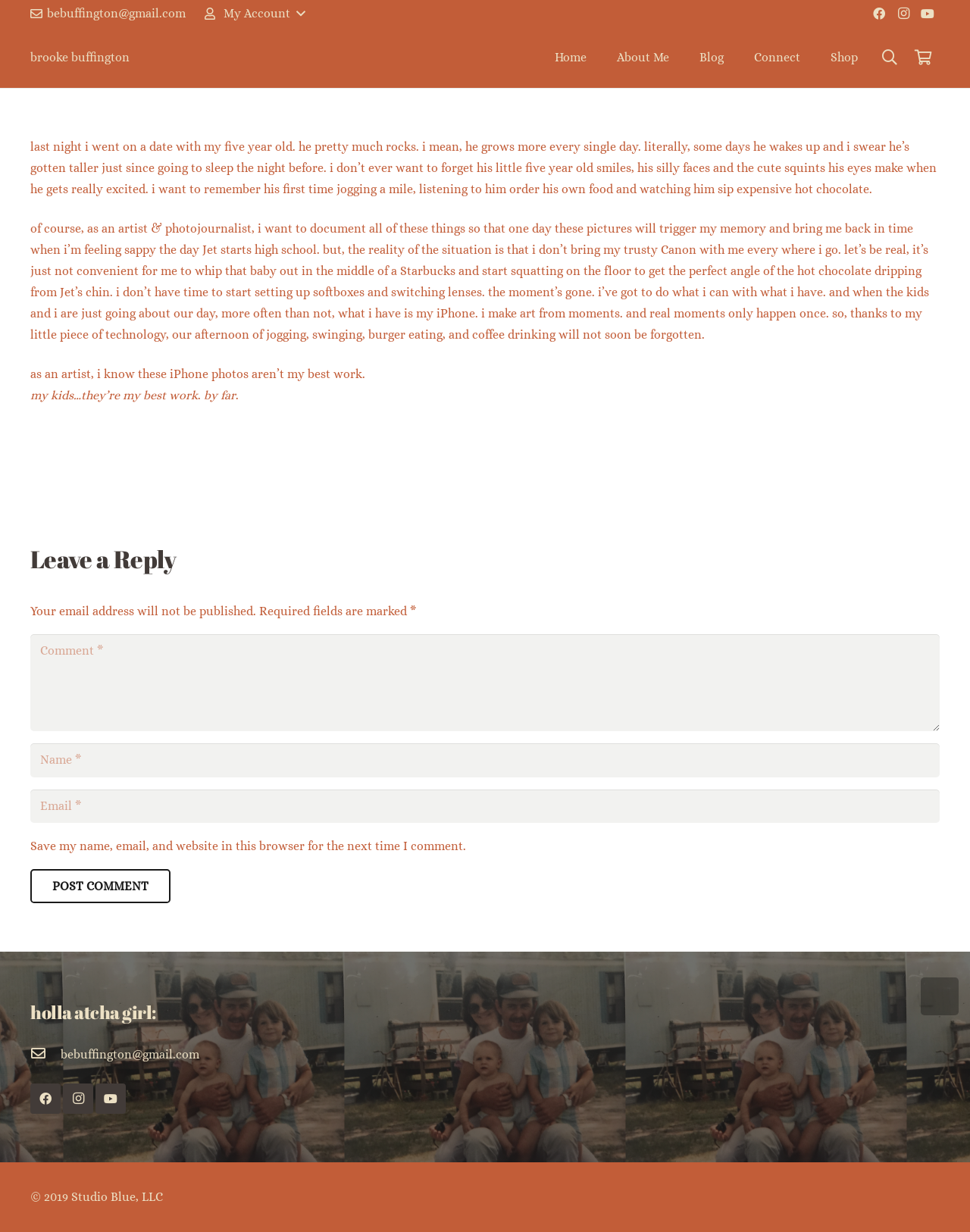From the webpage screenshot, predict the bounding box coordinates (top-left x, top-left y, bottom-right x, bottom-right y) for the UI element described here: parent_node: bebuffington@gmail.com aria-label="bebuffington@gmail.com"

[0.031, 0.847, 0.062, 0.864]